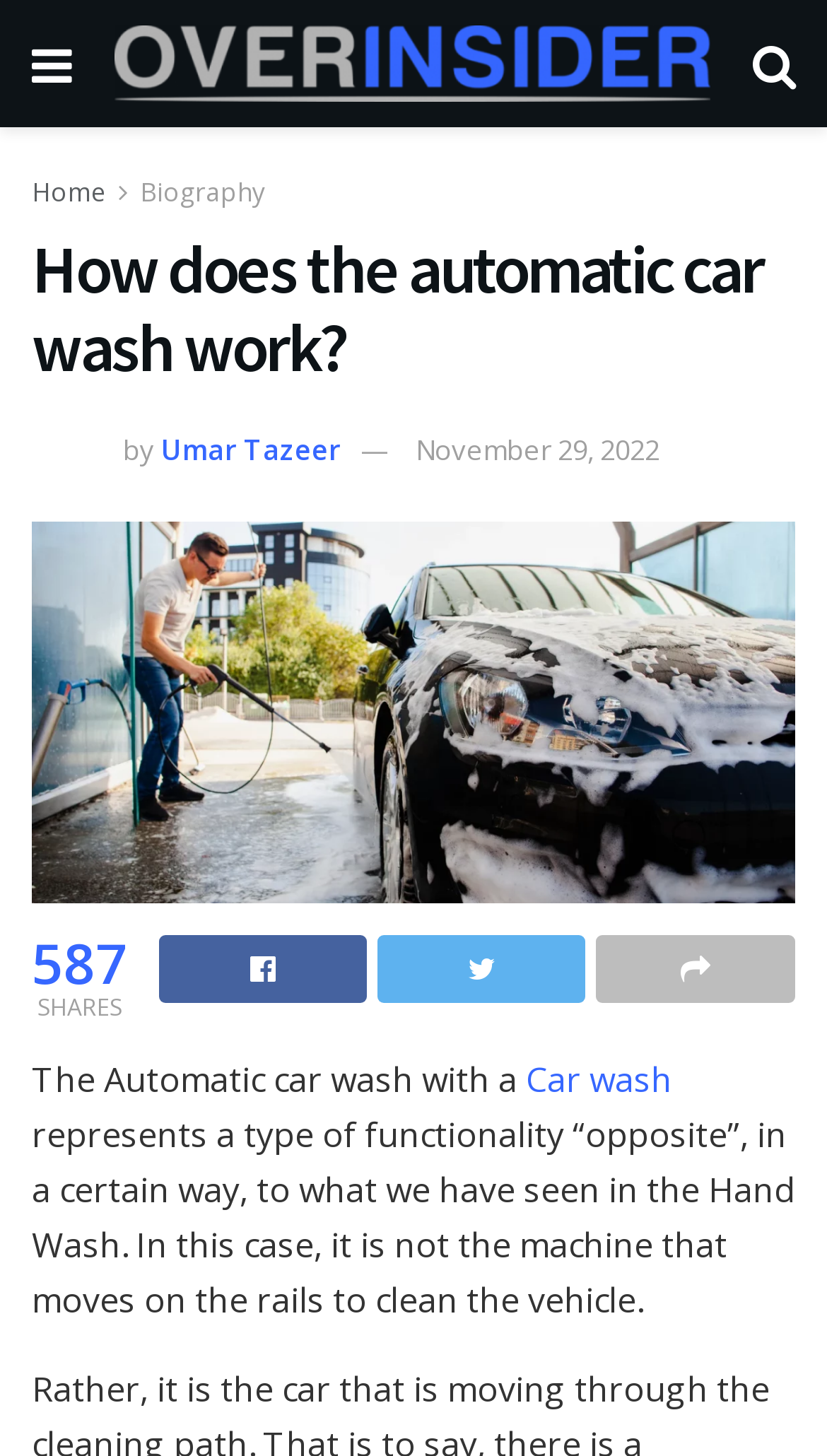Determine the bounding box for the described HTML element: "Umar Tazeer". Ensure the coordinates are four float numbers between 0 and 1 in the format [left, top, right, bottom].

[0.195, 0.297, 0.413, 0.323]